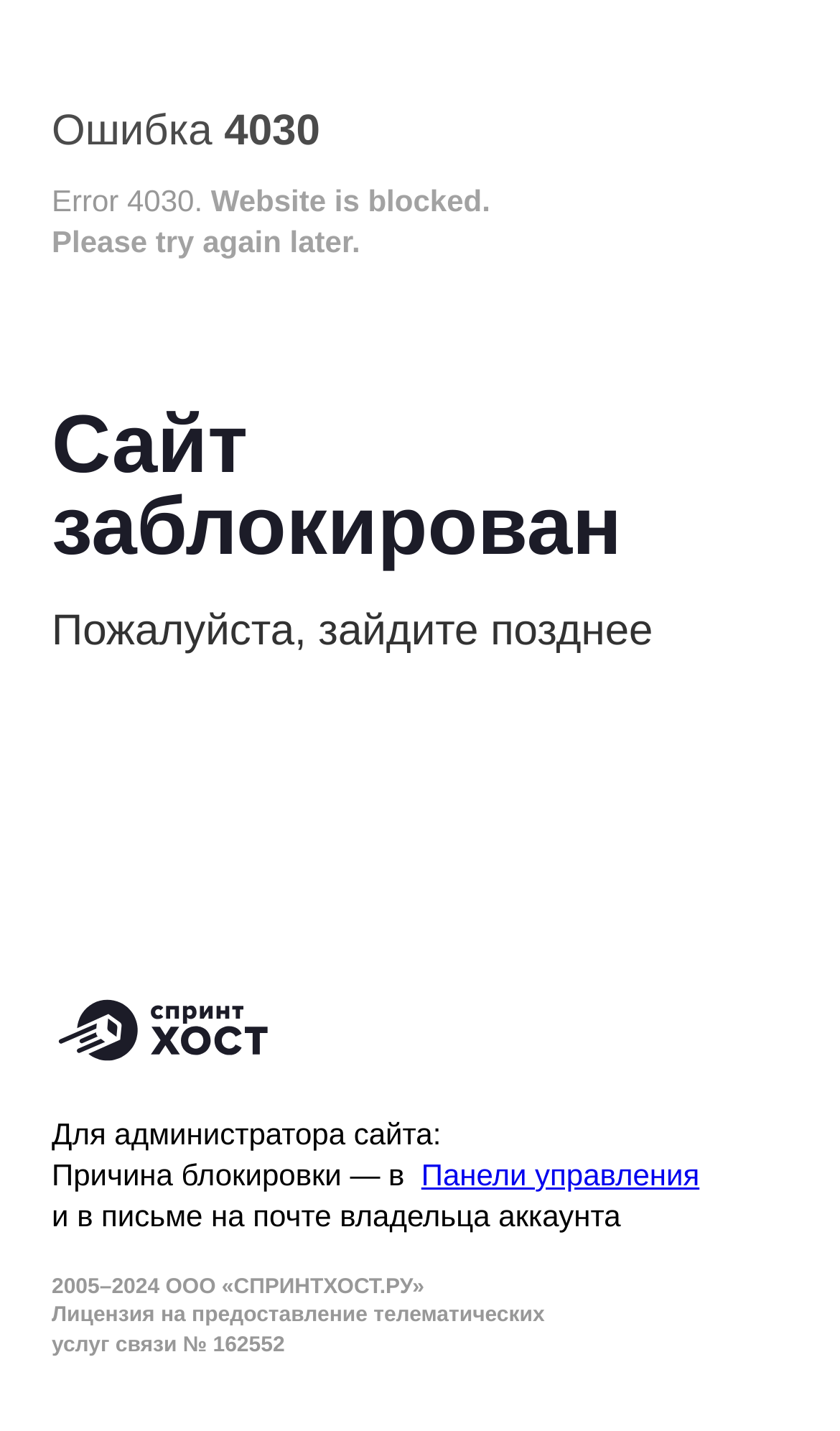What is the year range mentioned at the bottom of the webpage?
Deliver a detailed and extensive answer to the question.

The year range is mentioned in the static texts '2005–' and '2024' at the bottom of the webpage, which appears to be the operational period or copyright years of the website.